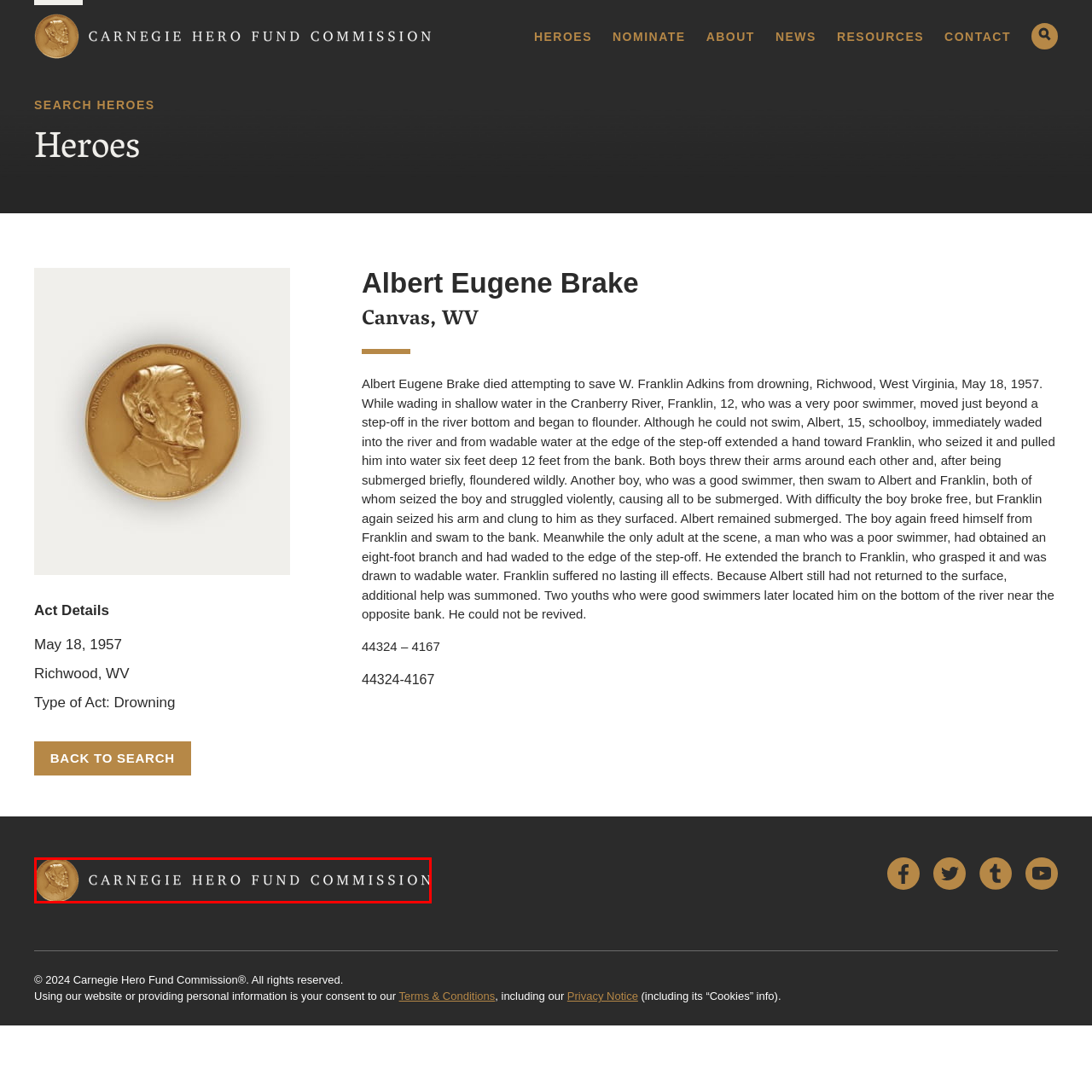Offer an in-depth description of the picture located within the red frame.

The image features the emblem of the Carnegie Hero Fund Commission, a prestigious organization dedicated to honoring individuals who have demonstrated exceptional bravery in saving or attempting to save the lives of others. The emblem prominently displays a medal alongside the organization's name. The medallion signifies valor and sacrifice, reflecting the mission of the commission to acknowledge and celebrate acts of heroism across various circumstances. This emblem is an integral part of the commission’s identity, representing its commitment to recognizing courageous actions that often go unnoticed.